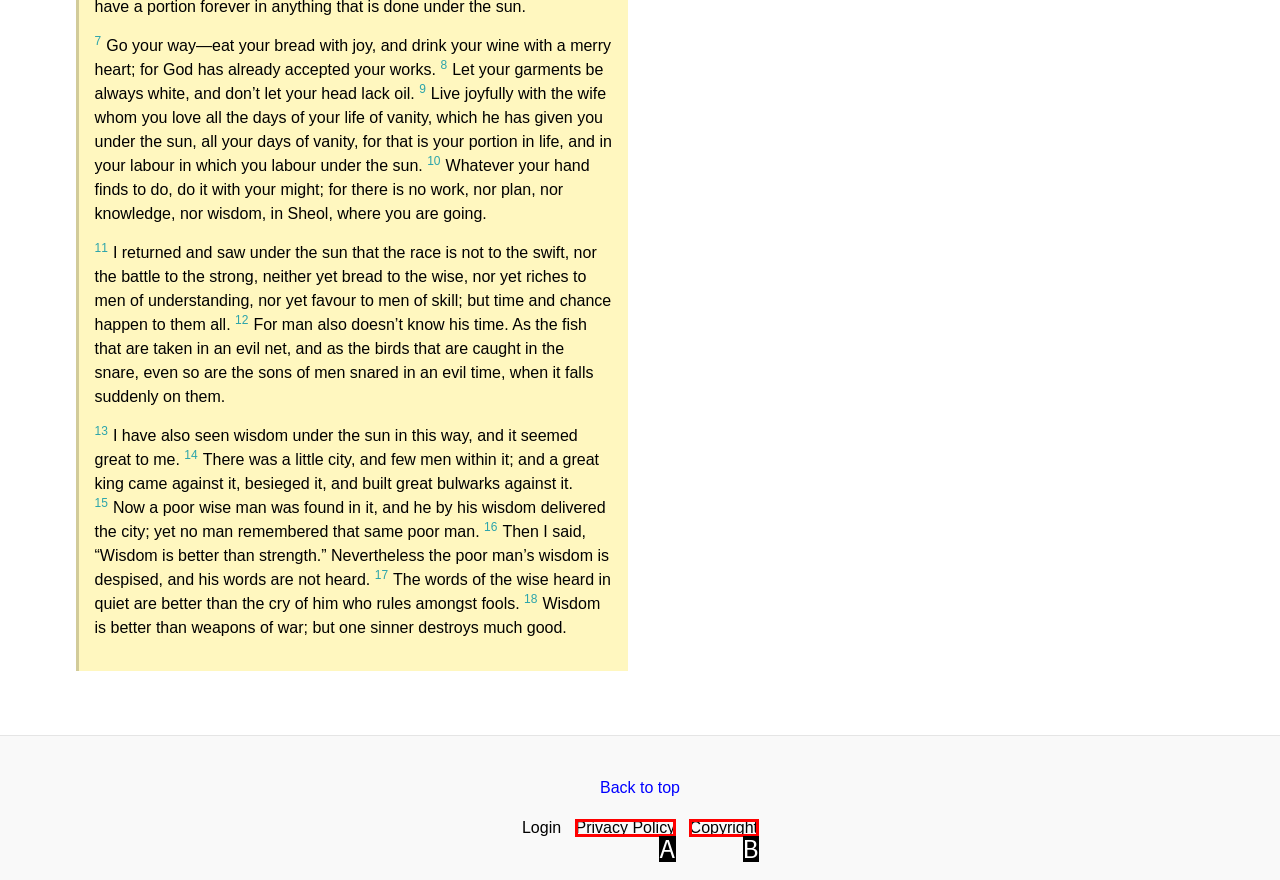Identify the HTML element that matches the description: Privacy Policy
Respond with the letter of the correct option.

A